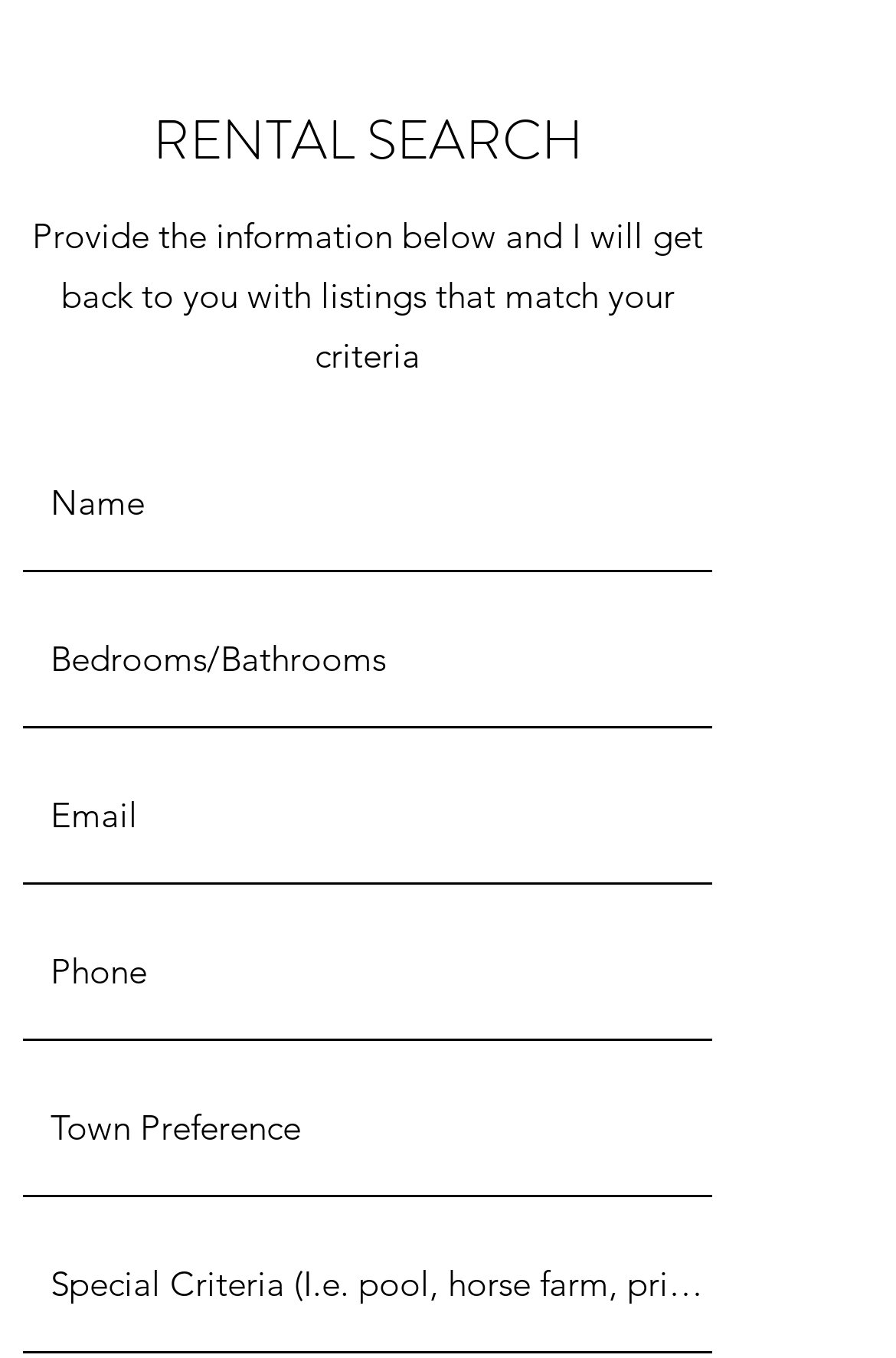Respond with a single word or phrase to the following question:
How many input fields are required?

One